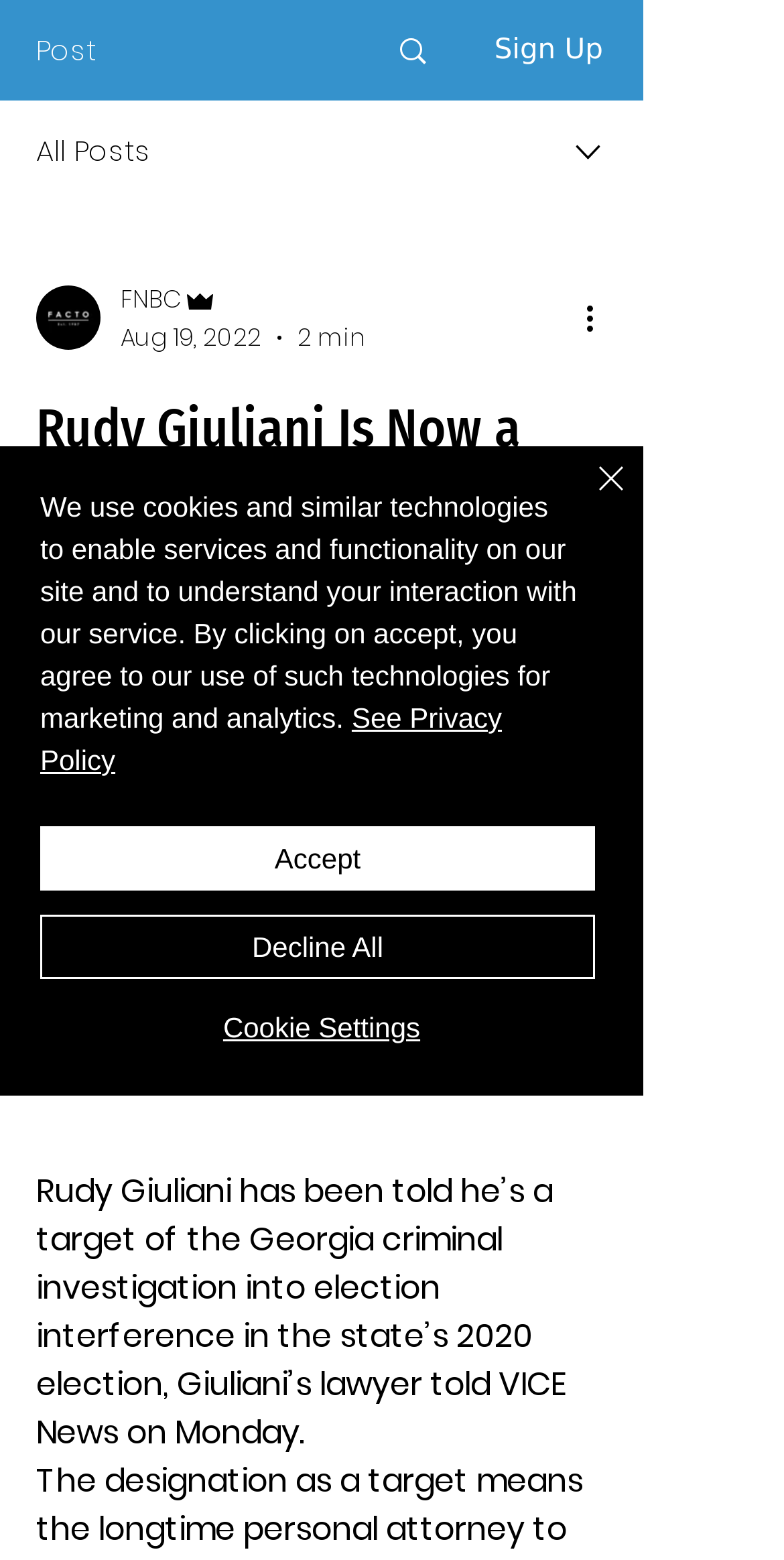Generate a thorough caption that explains the contents of the webpage.

The webpage appears to be a news article page. At the top, there is a header section with a "Post" label, a link, and a "Sign Up" button. To the right of the header, there is an image. Below the header, there is a navigation section with an "All Posts" label and another image.

The main content of the page is a news article with a heading that reads "Rudy Giuliani Is Now a Target in Trump’s ‘Mob Boss’ Probe". The article text describes how Rudy Giuliani has been told he is a target of the Georgia criminal investigation into election interference in the state's 2020 election.

To the left of the article, there is a sidebar with a writer's picture, a link to the writer's profile, and some metadata about the article, including the author's name, the date "Aug 19, 2022", and a reading time of "2 min". There is also a "More actions" button in the sidebar.

At the bottom of the page, there is a cookie policy alert with buttons to "Accept", "Decline All", or adjust "Cookie Settings". The alert also includes a link to the "Privacy Policy" and a "Close" button with an image.

There are a total of 5 images on the page, including the writer's picture, the image in the header, the image in the navigation section, the image in the sidebar, and the "Close" button image. There are also several links, buttons, and form elements throughout the page.